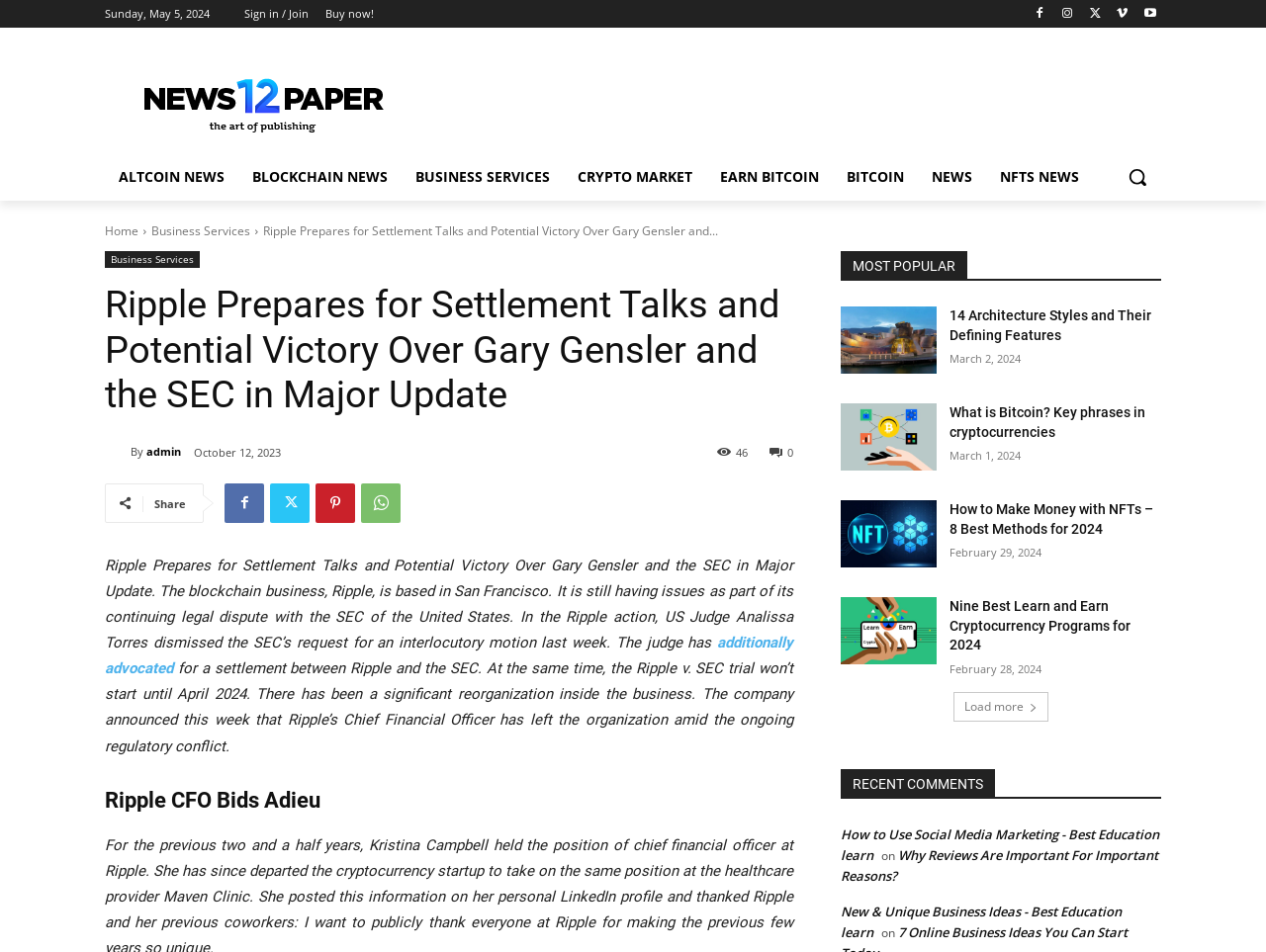What is the position of the 'Search' button?
Please use the image to deliver a detailed and complete answer.

I found the position of the 'Search' button by looking at its bounding box coordinates, which are [0.88, 0.161, 0.917, 0.211]. This indicates that it is located at the top right of the webpage.